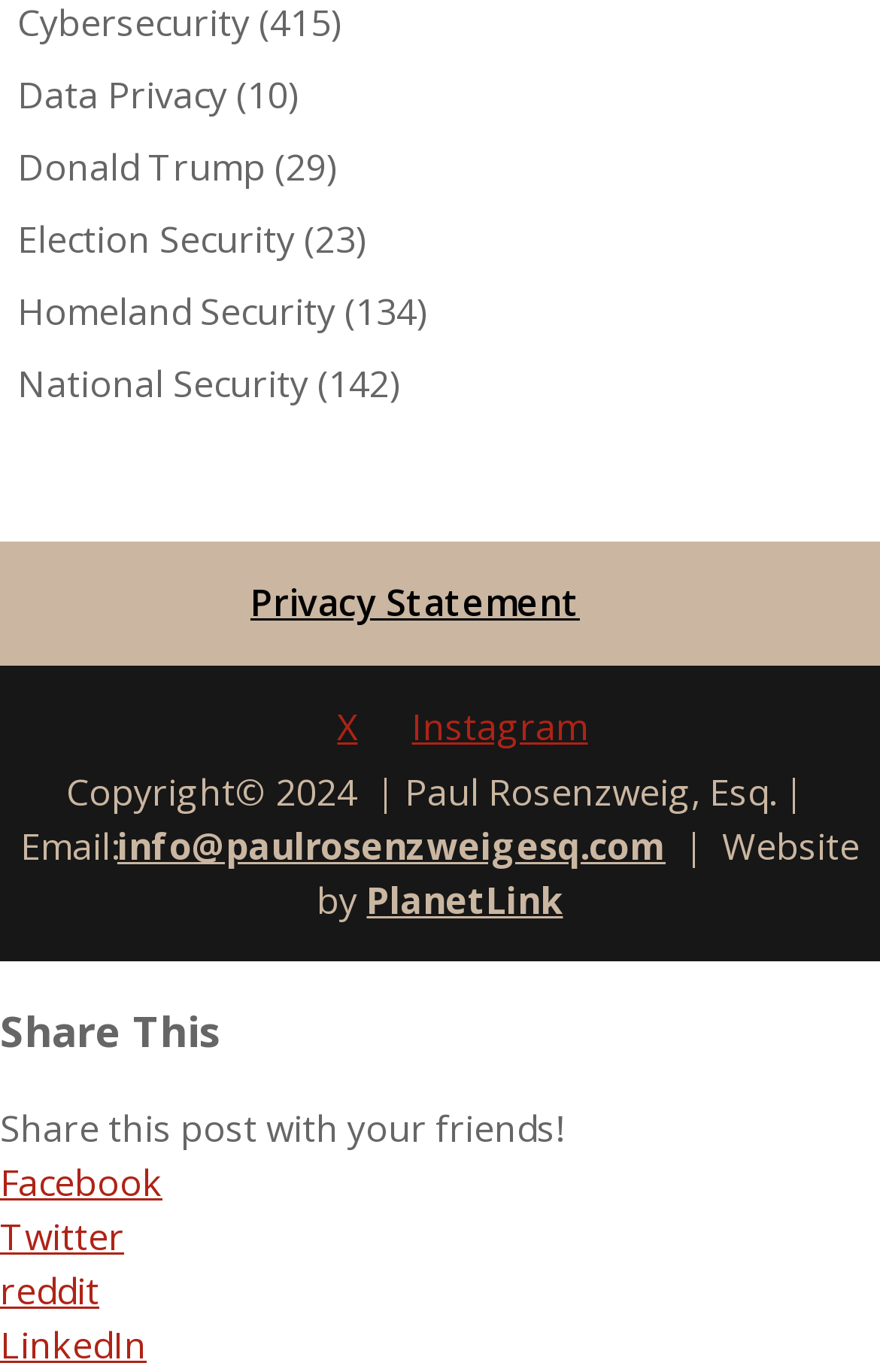Please give the bounding box coordinates of the area that should be clicked to fulfill the following instruction: "Visit Donald Trump's page". The coordinates should be in the format of four float numbers from 0 to 1, i.e., [left, top, right, bottom].

[0.02, 0.104, 0.302, 0.14]